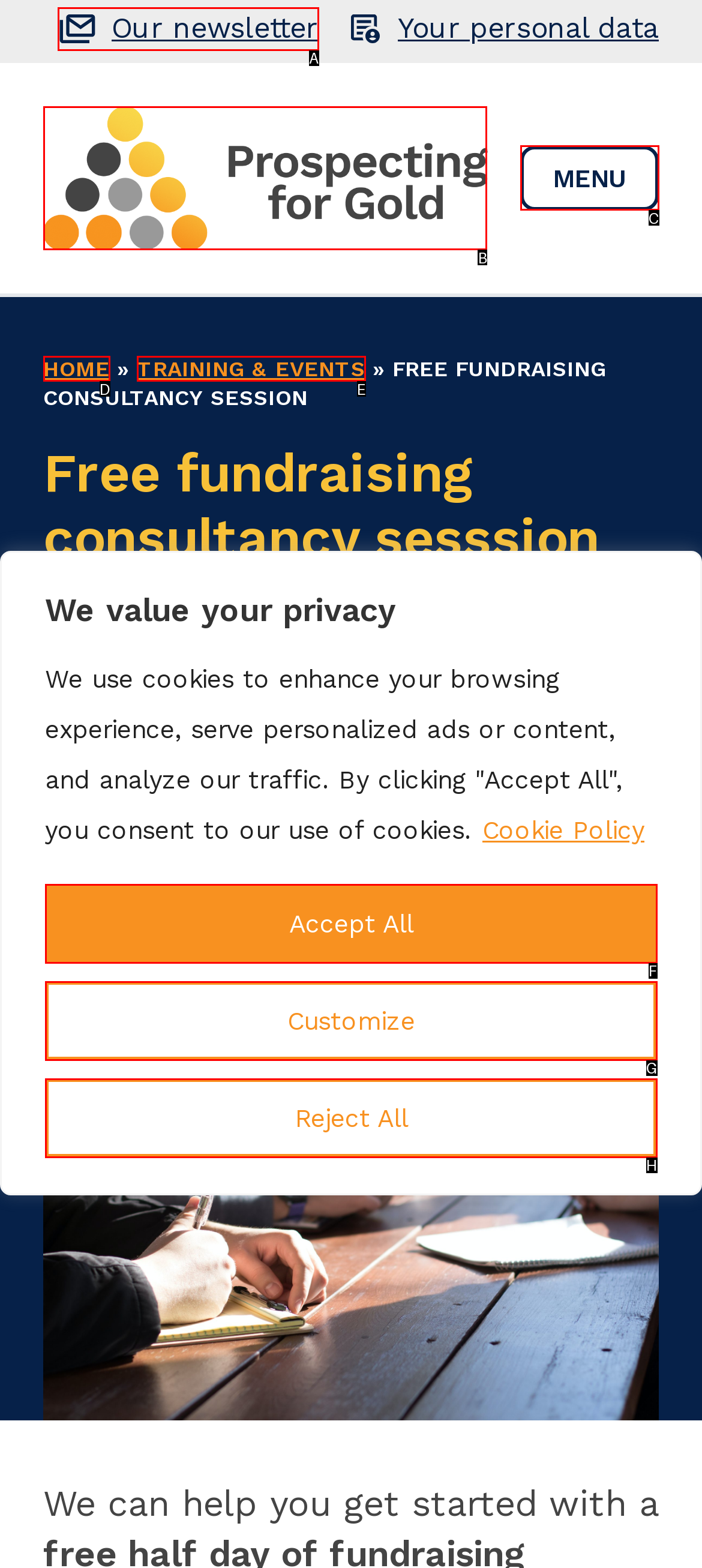Based on the description: Reject All, identify the matching lettered UI element.
Answer by indicating the letter from the choices.

H